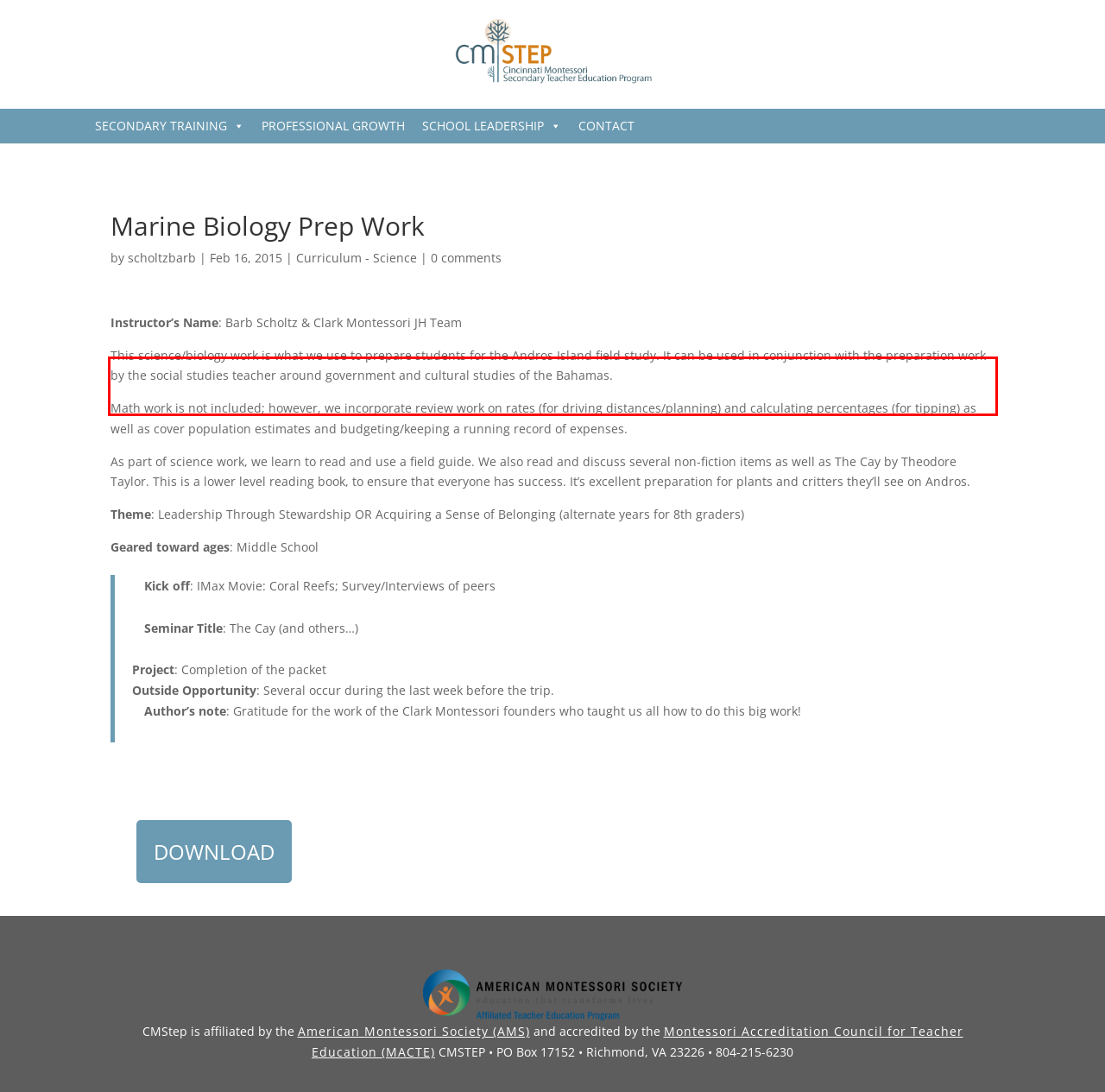Analyze the screenshot of the webpage and extract the text from the UI element that is inside the red bounding box.

This science/biology work is what we use to prepare students for the Andros Island field study. It can be used in conjunction with the preparation work by the social studies teacher around government and cultural studies of the Bahamas.